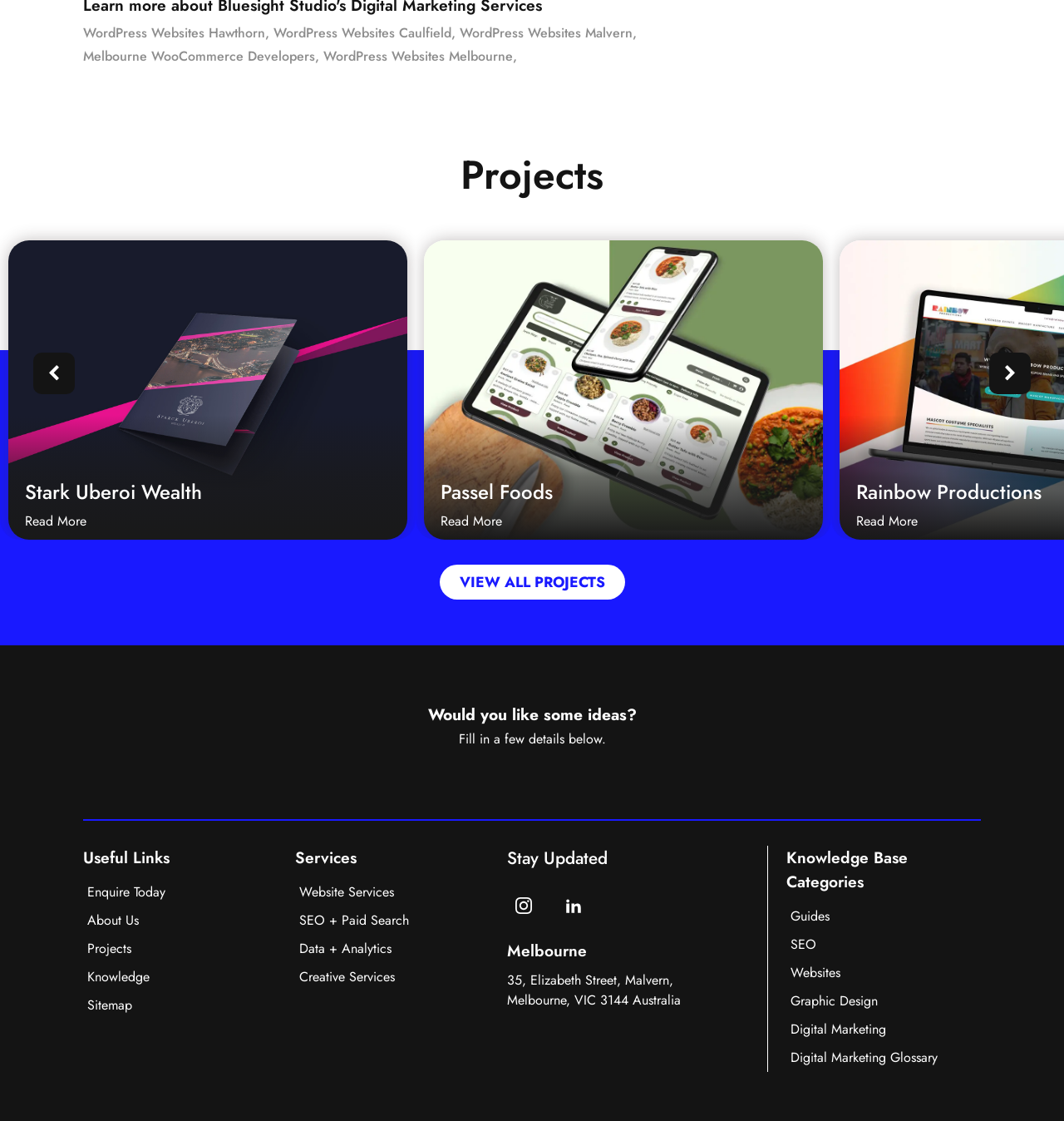Determine the coordinates of the bounding box for the clickable area needed to execute this instruction: "Click on 'Amazon.com'".

None